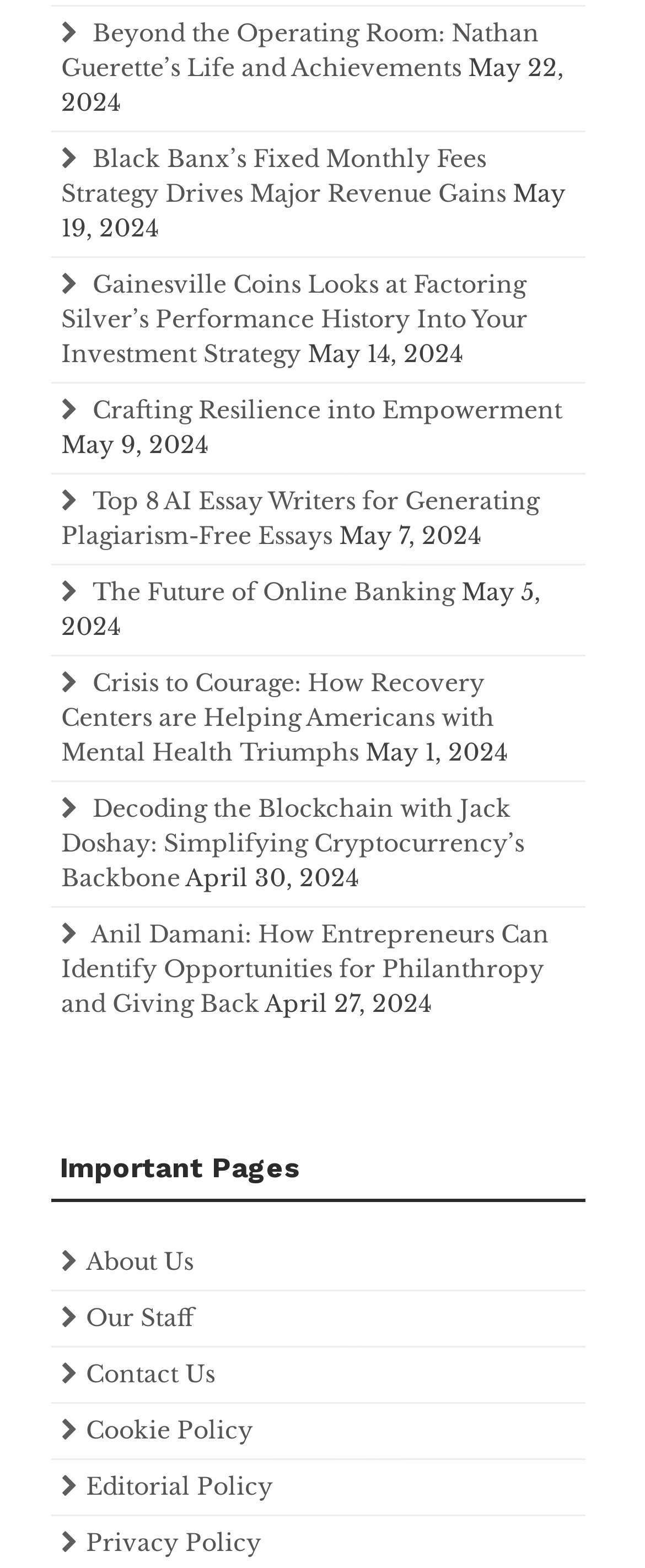Pinpoint the bounding box coordinates of the area that should be clicked to complete the following instruction: "Visit the About Us page". The coordinates must be given as four float numbers between 0 and 1, i.e., [left, top, right, bottom].

[0.133, 0.795, 0.3, 0.814]